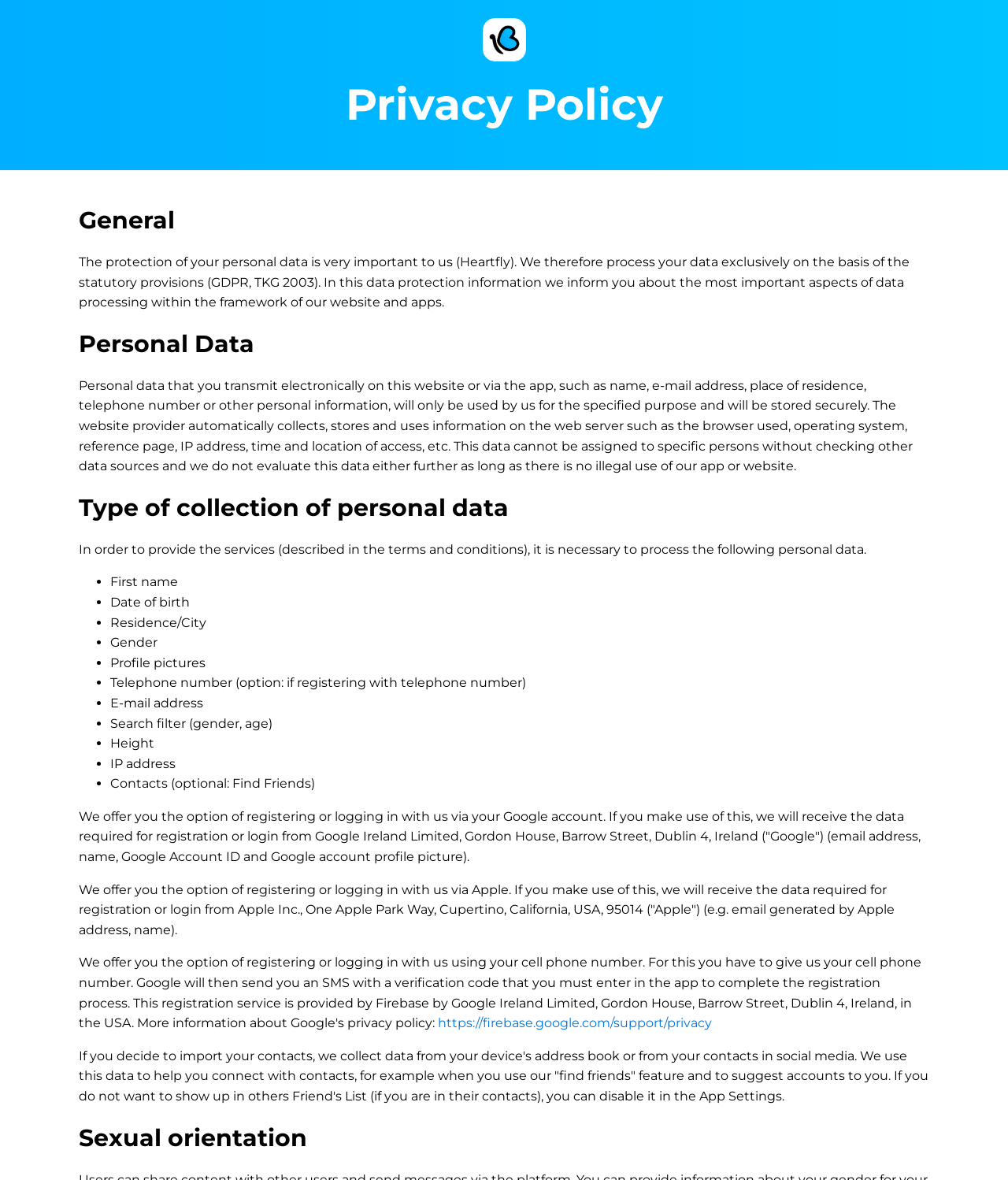What type of data is collected by the website?
Answer the question with as much detail as possible.

The webpage mentions that personal data such as name, email address, place of residence, telephone number, and other personal information is collected by the website. Additionally, it collects data from the user's device, such as IP address, browser used, operating system, and location of access.